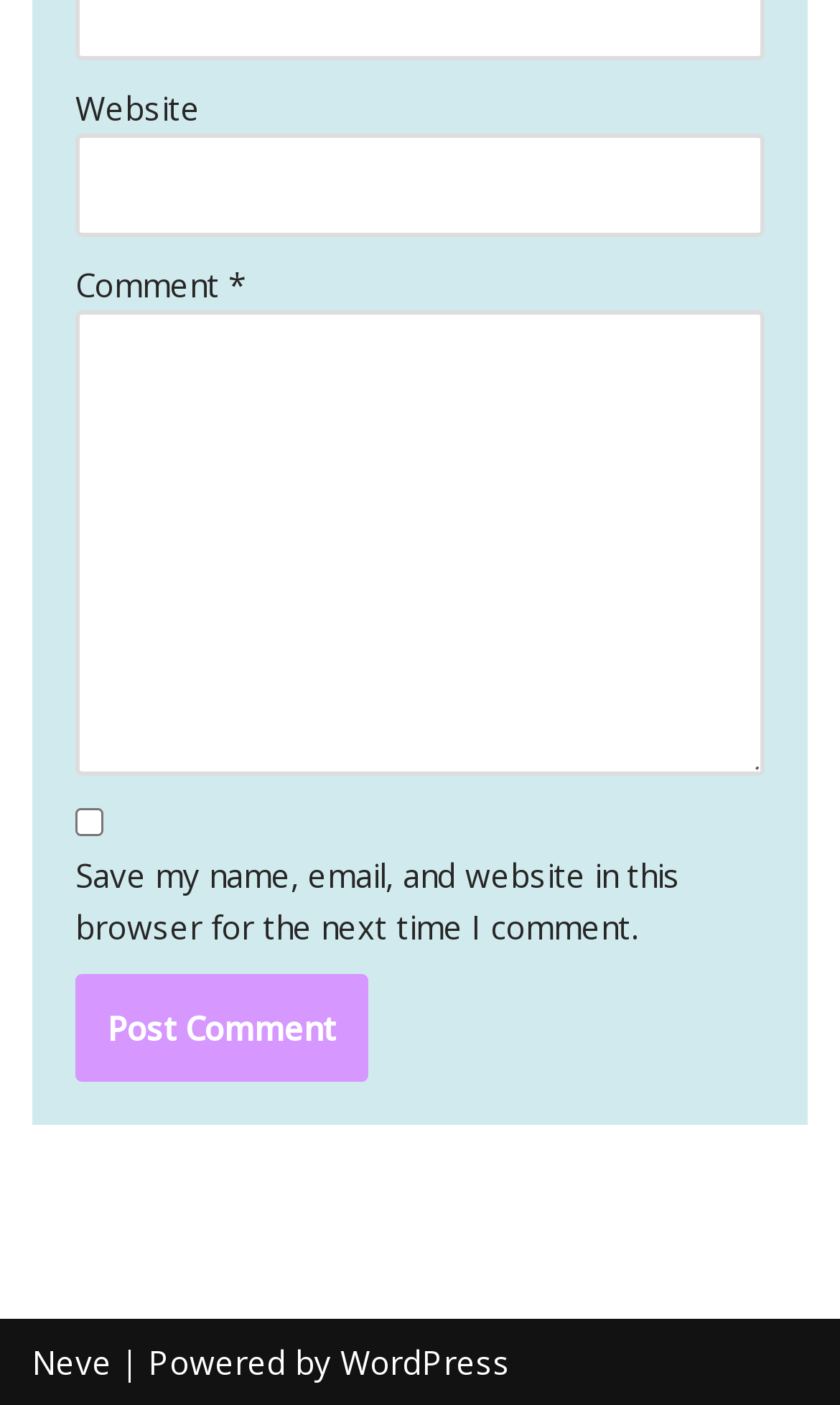What is the required field in the comment form?
Using the visual information, answer the question in a single word or phrase.

Comment